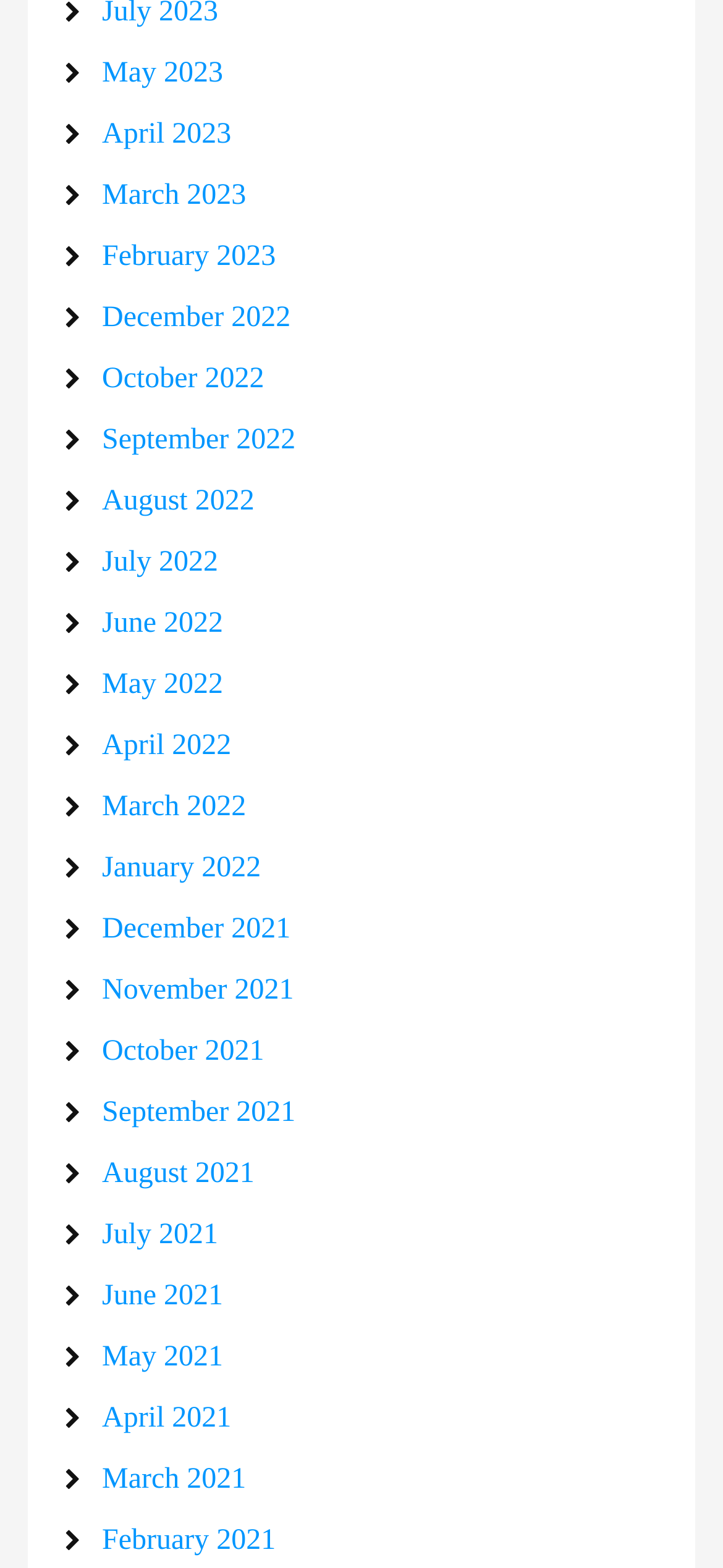How many links are on the webpage?
Identify the answer in the screenshot and reply with a single word or phrase.

30